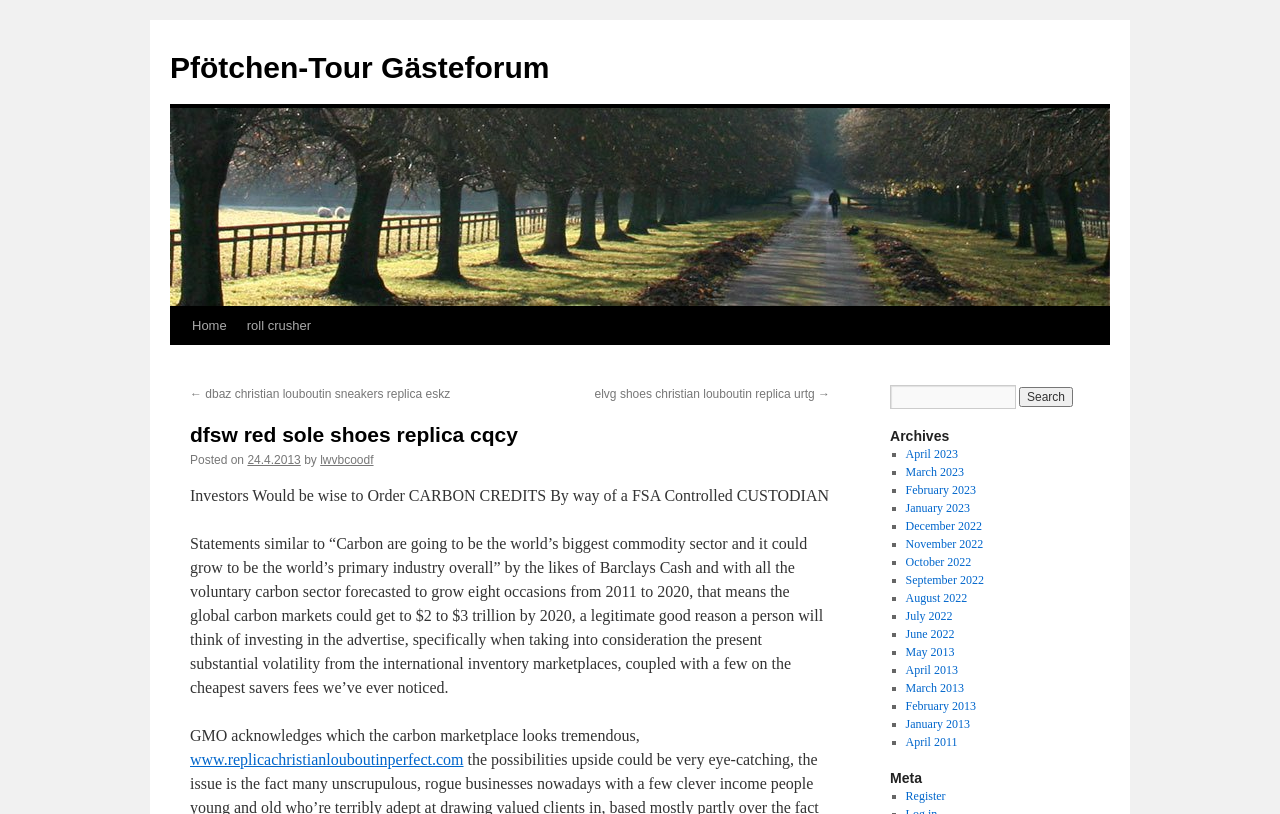Please specify the bounding box coordinates in the format (top-left x, top-left y, bottom-right x, bottom-right y), with values ranging from 0 to 1. Identify the bounding box for the UI component described as follows: September 2022

[0.707, 0.704, 0.769, 0.721]